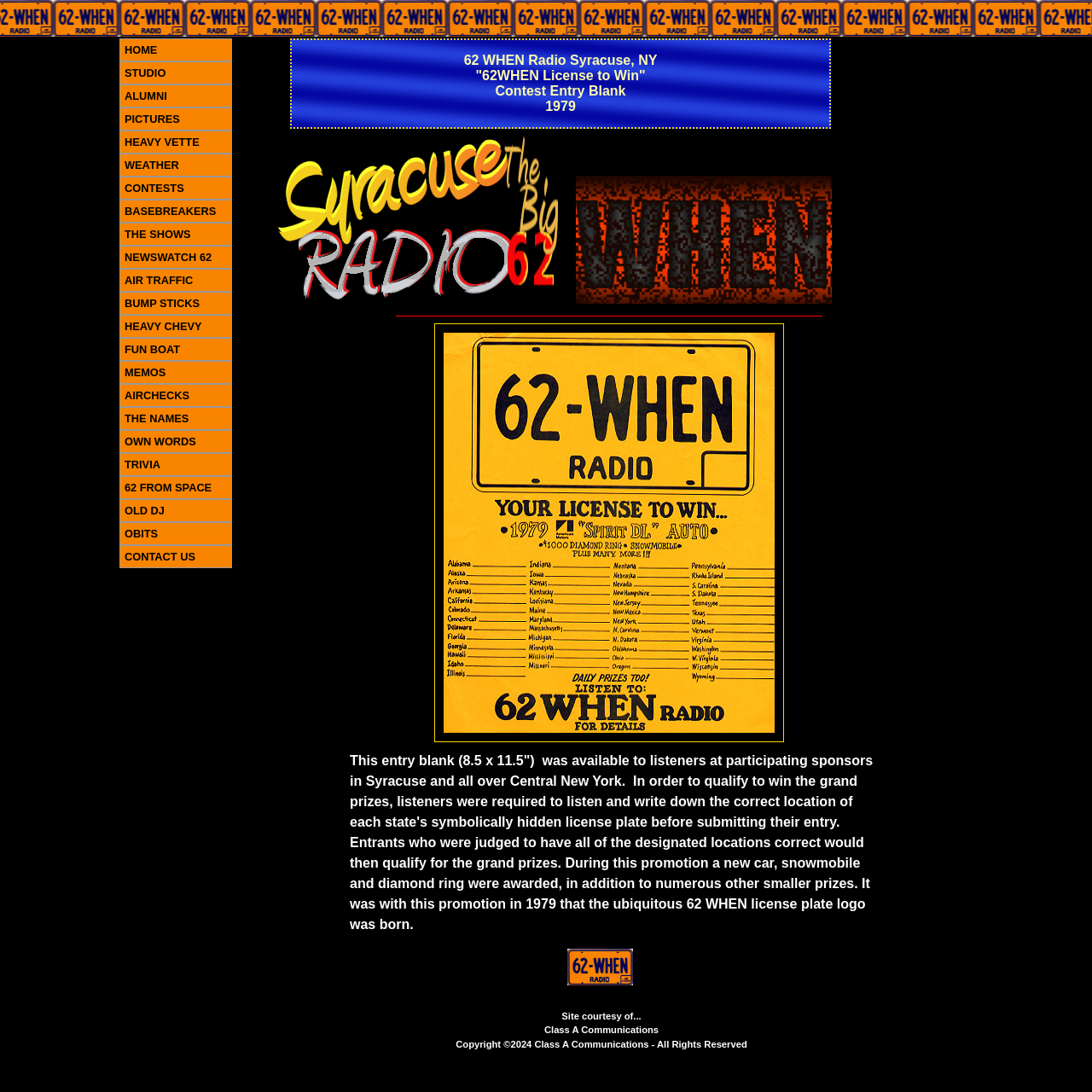Find and generate the main title of the webpage.

62 WHEN Radio Syracuse, NY
"62WHEN License to Win"
Contest Entry Blank
1979